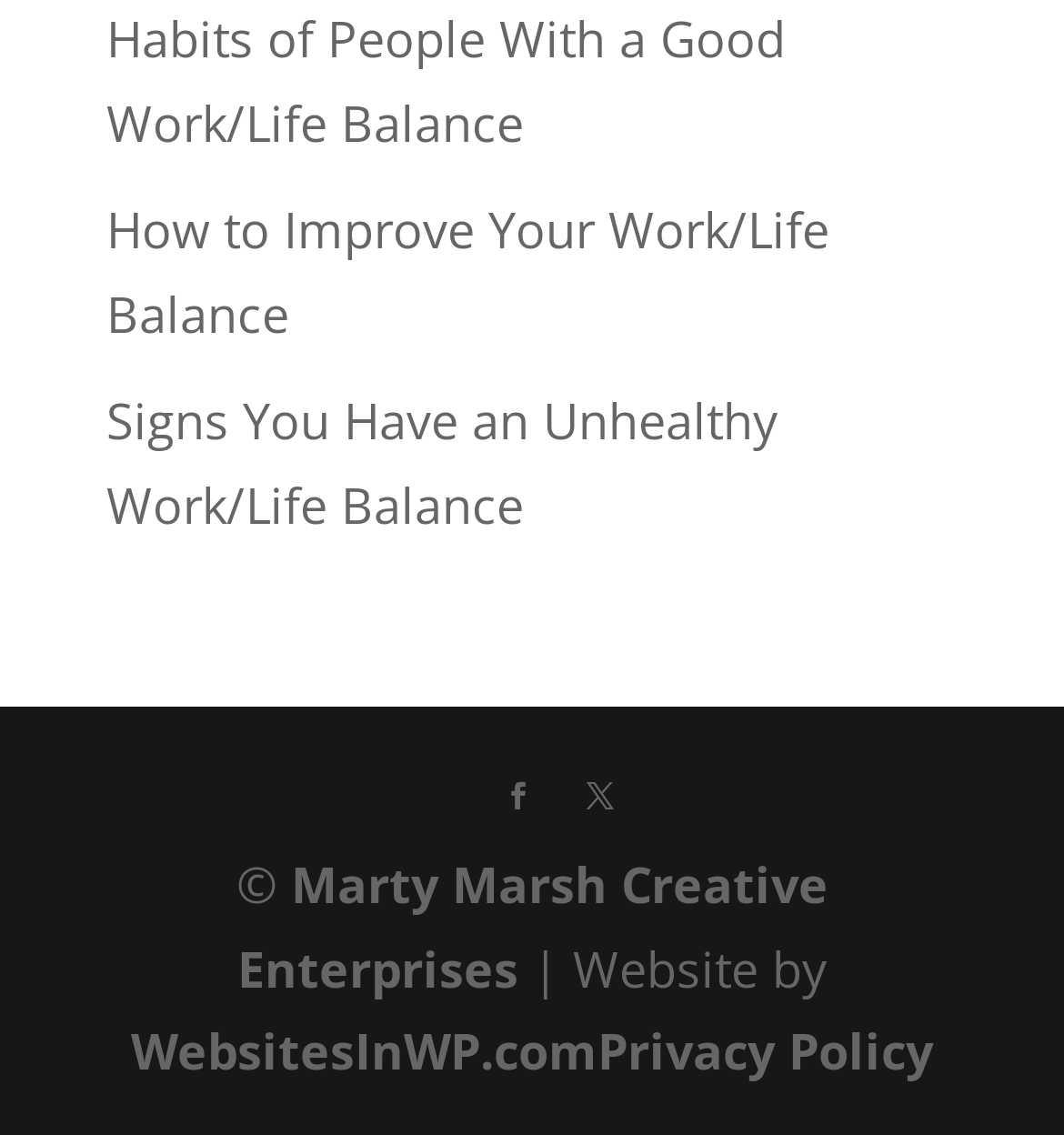Locate the bounding box coordinates of the element to click to perform the following action: 'View privacy policy'. The coordinates should be given as four float values between 0 and 1, in the form of [left, top, right, bottom].

[0.562, 0.897, 0.877, 0.955]